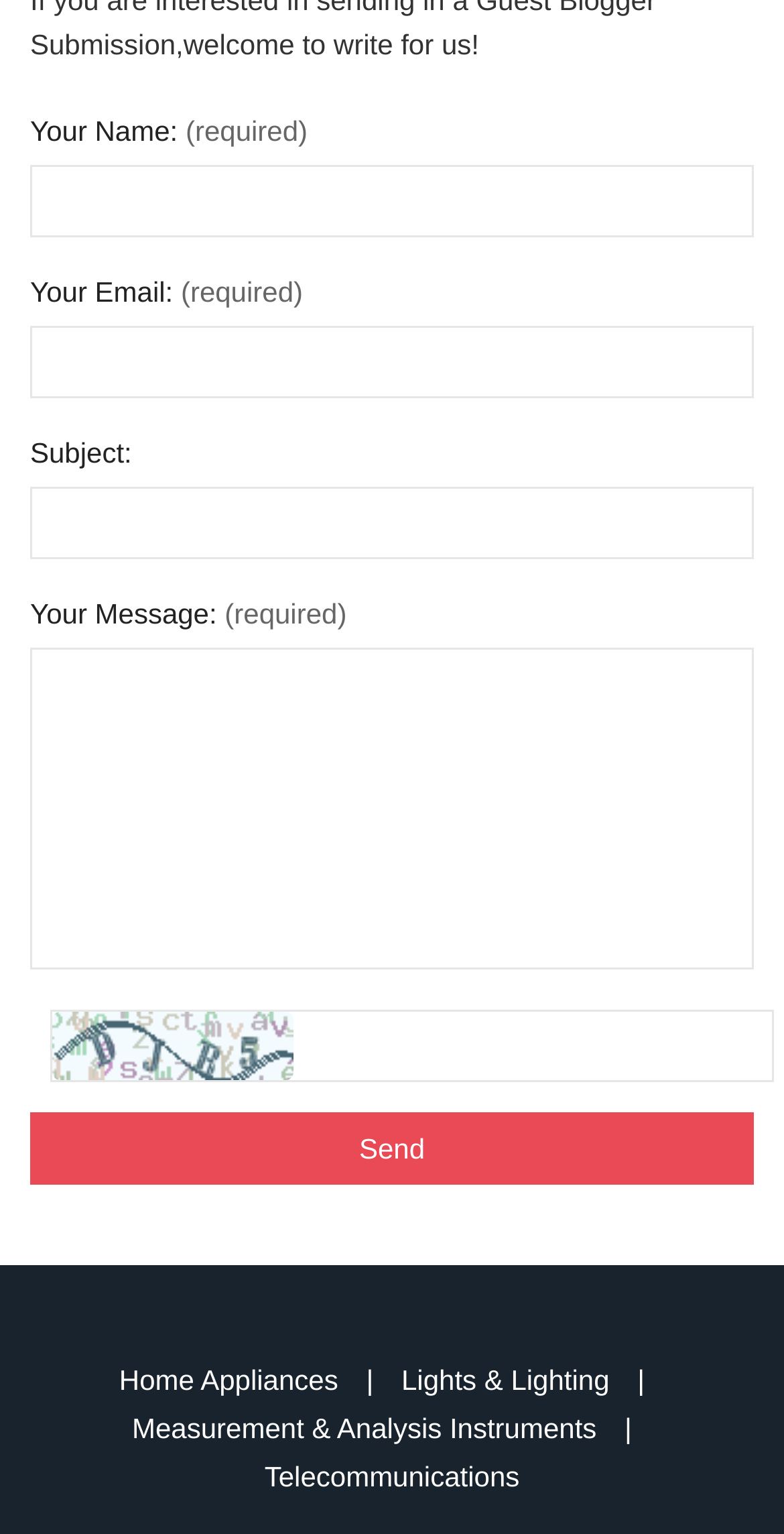Identify the bounding box coordinates for the region to click in order to carry out this instruction: "Enter your name". Provide the coordinates using four float numbers between 0 and 1, formatted as [left, top, right, bottom].

[0.038, 0.108, 0.962, 0.155]